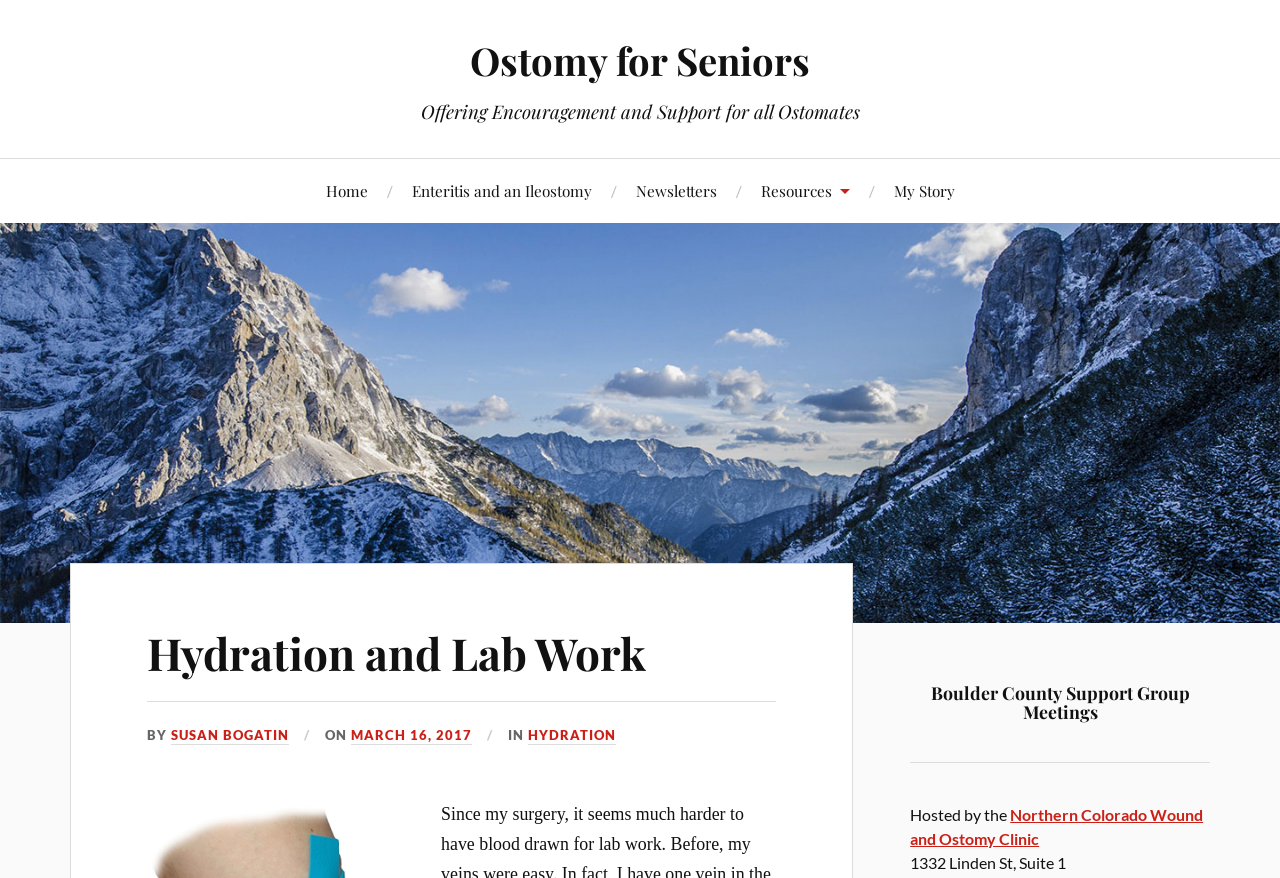What is the address of the clinic?
Please answer using one word or phrase, based on the screenshot.

1332 Linden St, Suite 1